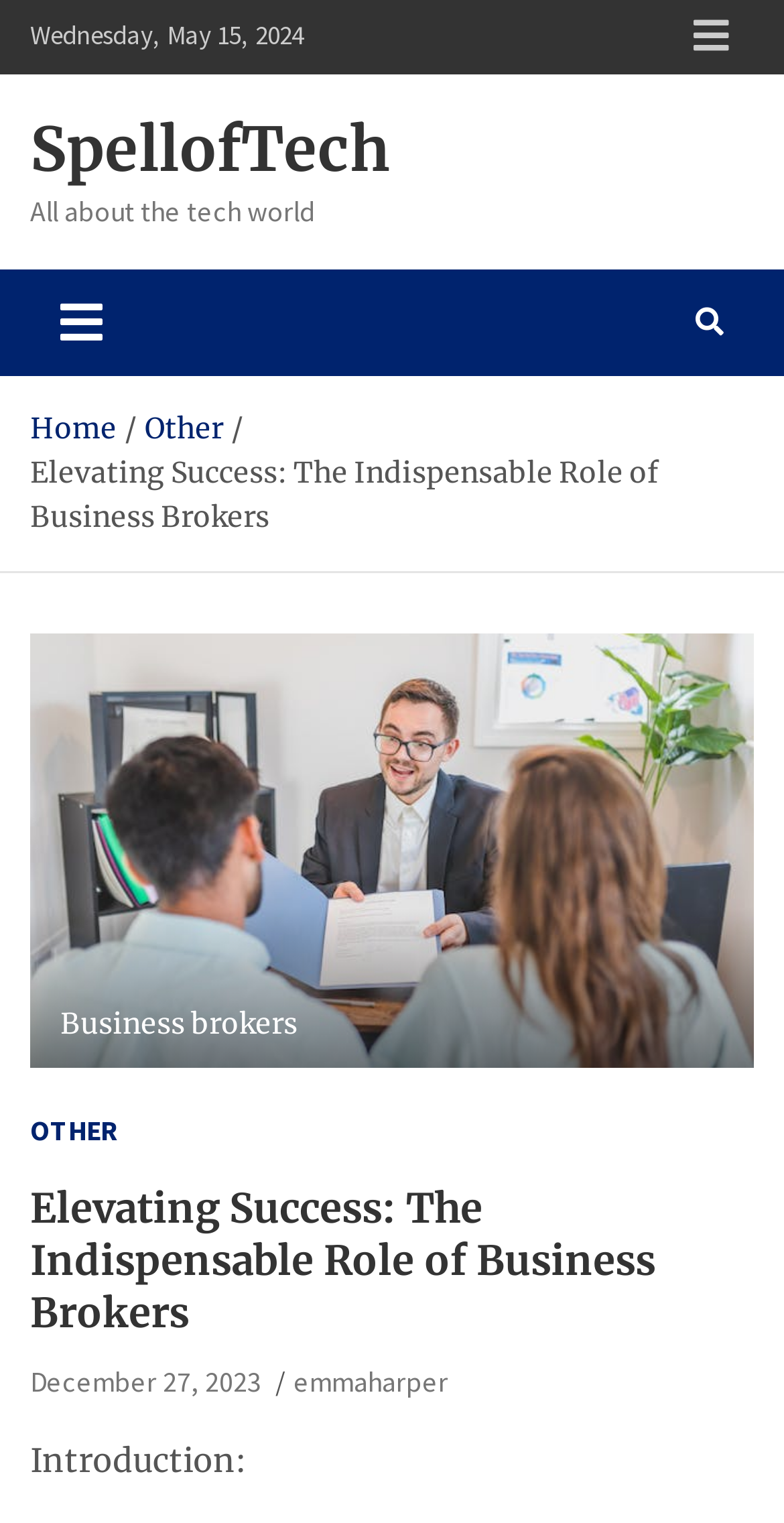Point out the bounding box coordinates of the section to click in order to follow this instruction: "Click the responsive menu button".

[0.854, 0.0, 0.962, 0.048]